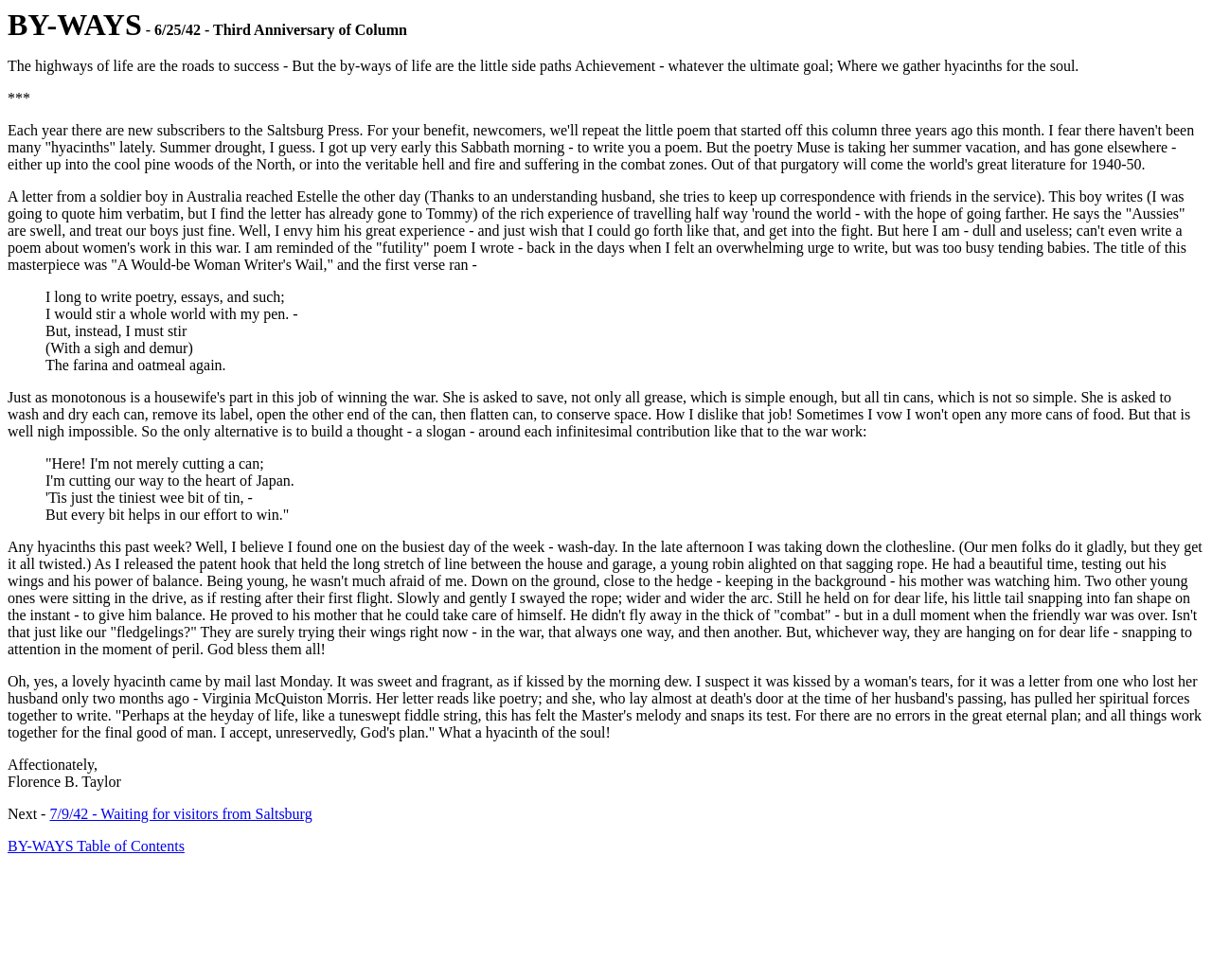What is the author's name?
Using the screenshot, give a one-word or short phrase answer.

Florence B. Taylor